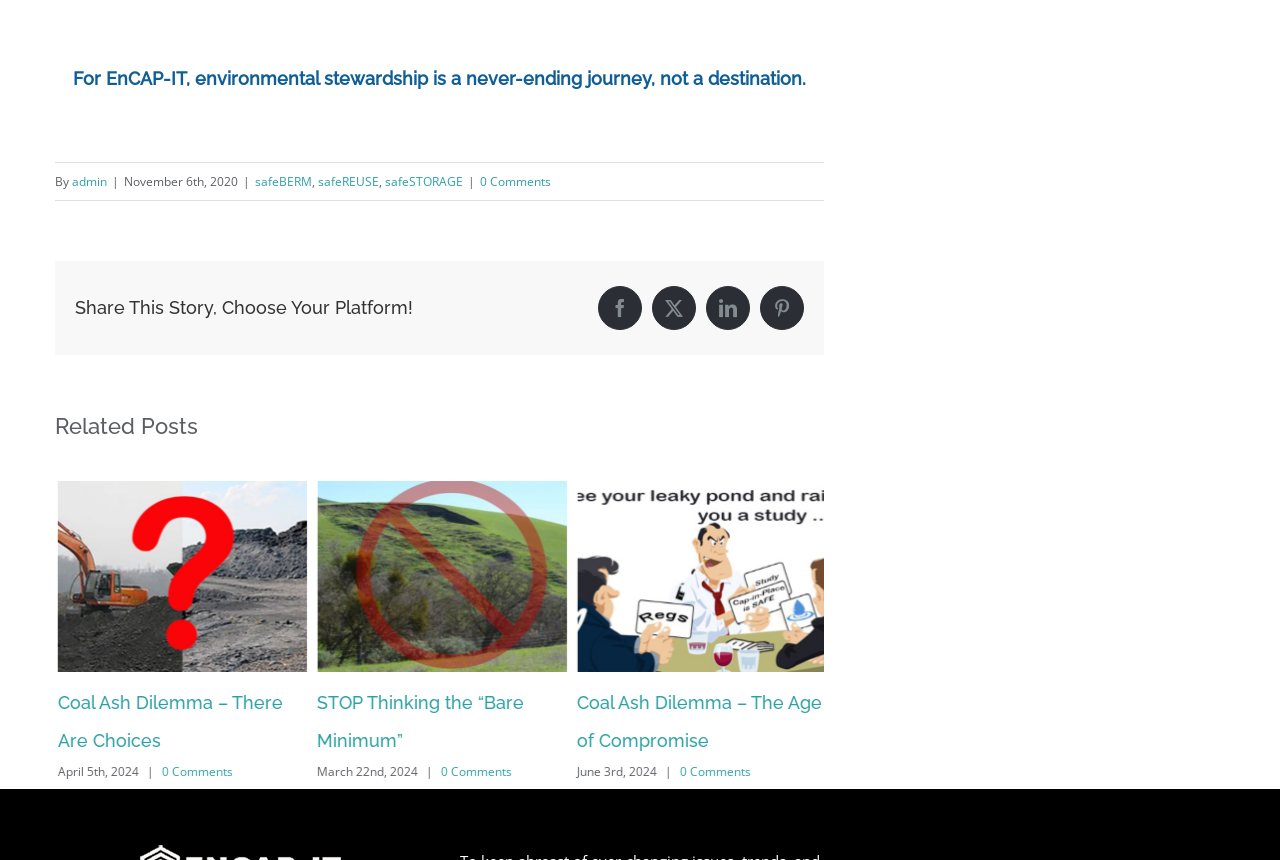Find the bounding box coordinates of the clickable area that will achieve the following instruction: "Click on the 'safeBERM' link".

[0.199, 0.201, 0.244, 0.22]